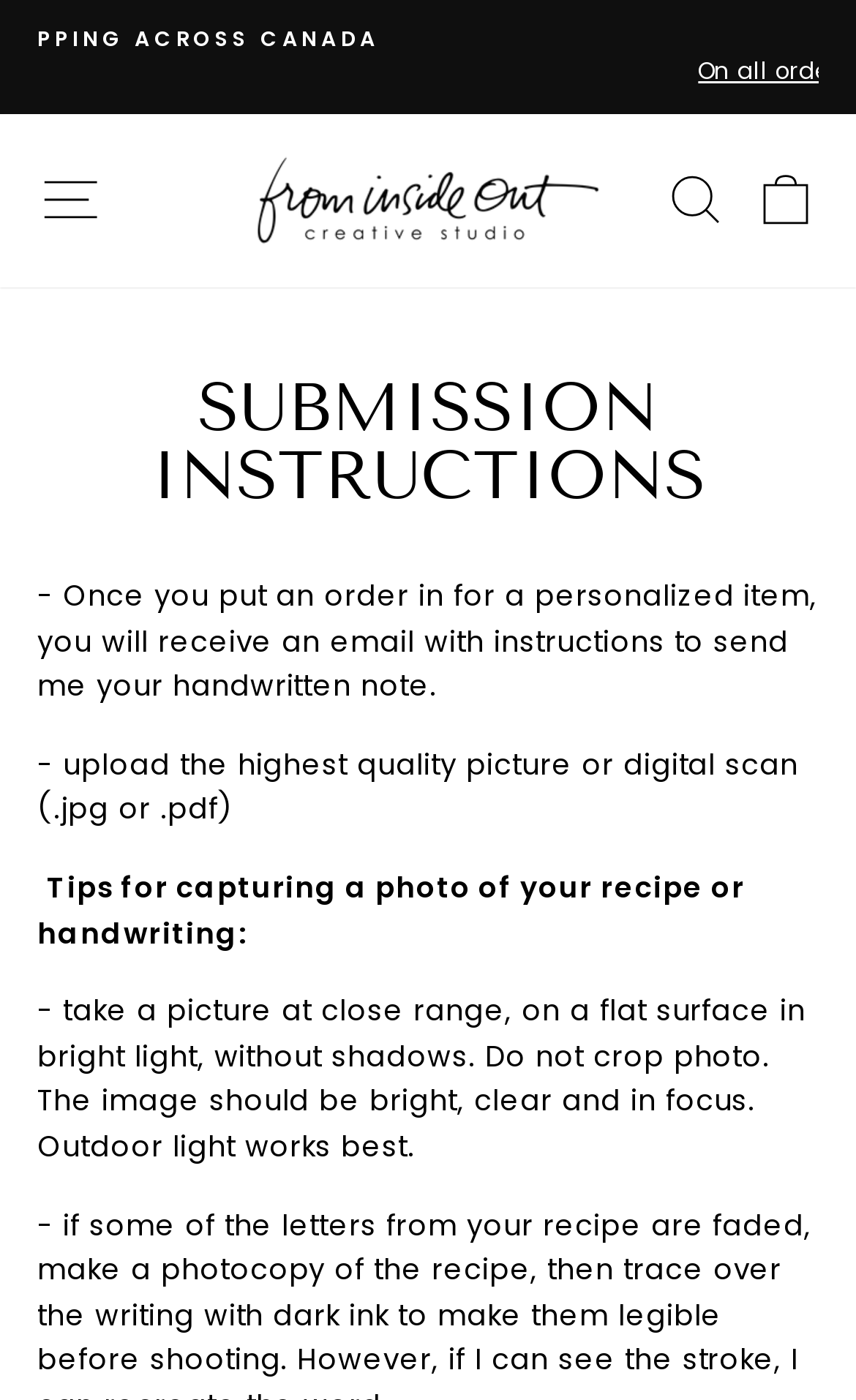Locate the bounding box coordinates of the UI element described by: "Site navigation". The bounding box coordinates should consist of four float numbers between 0 and 1, i.e., [left, top, right, bottom].

[0.024, 0.108, 0.14, 0.179]